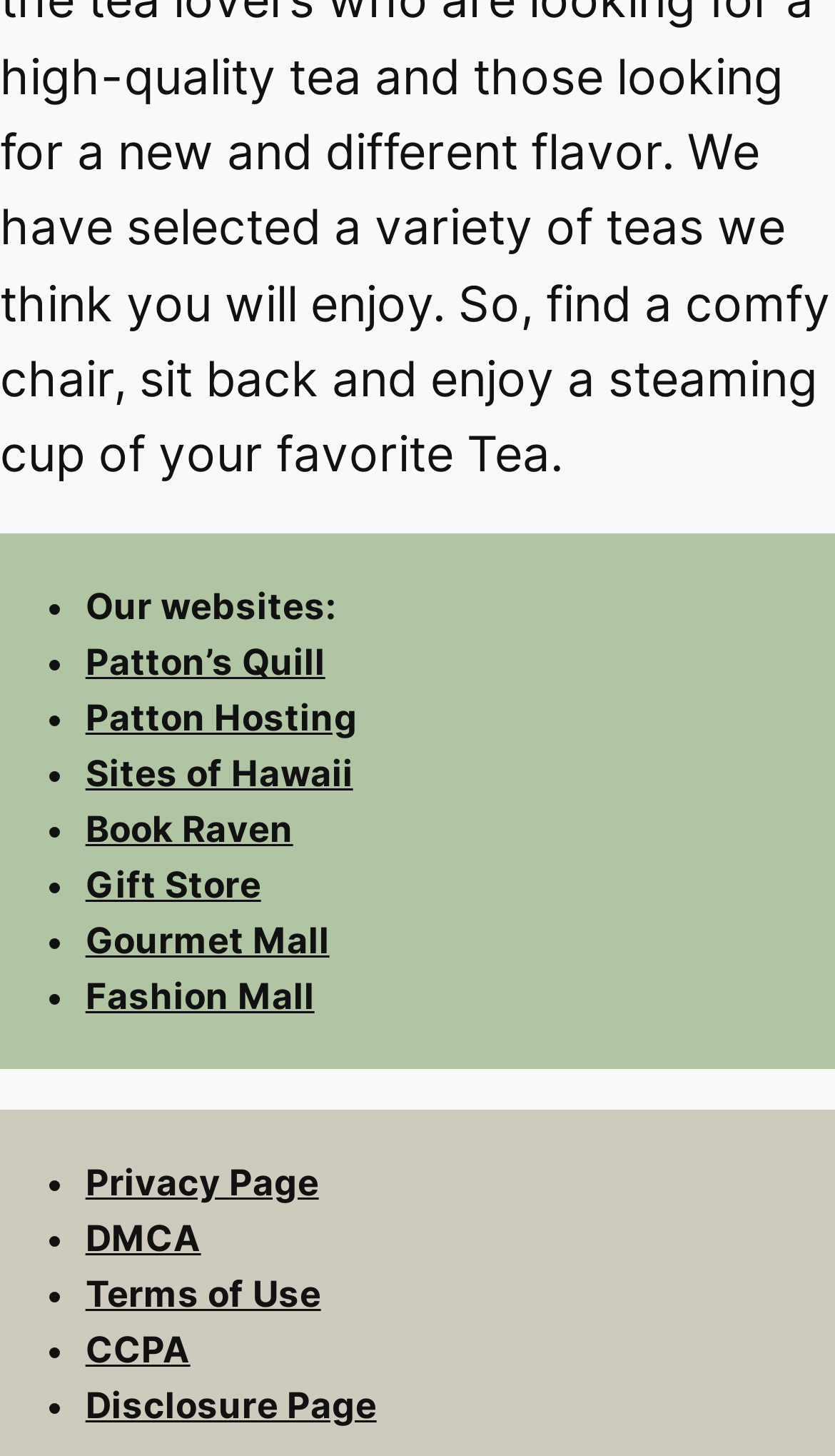Find the bounding box coordinates of the clickable element required to execute the following instruction: "Explore the 'UPSTATE' topic". Provide the coordinates as four float numbers between 0 and 1, i.e., [left, top, right, bottom].

None